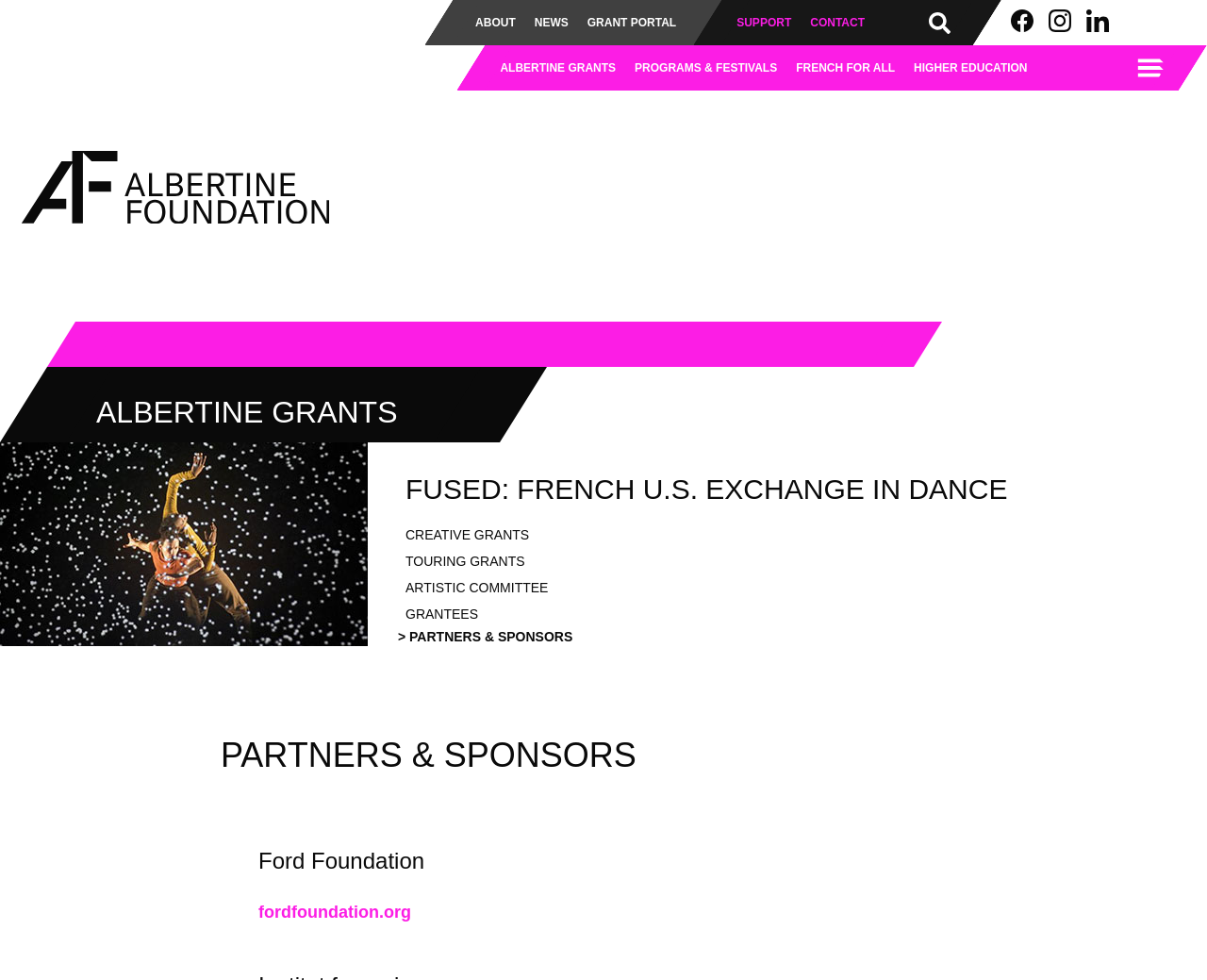Locate the bounding box coordinates of the clickable element to fulfill the following instruction: "Click the 'LOGIN' link". Provide the coordinates as four float numbers between 0 and 1 in the format [left, top, right, bottom].

None